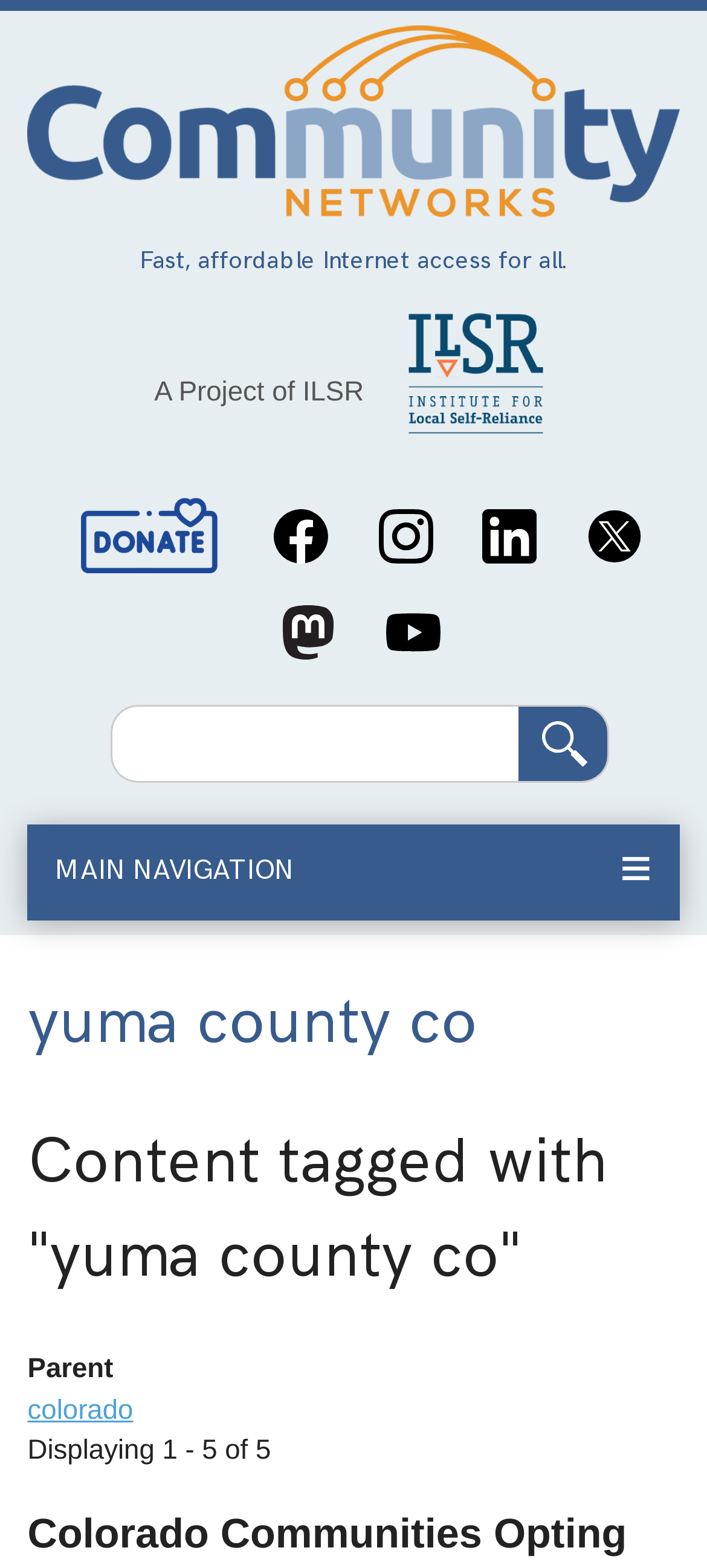How many search results are displayed?
Your answer should be a single word or phrase derived from the screenshot.

5